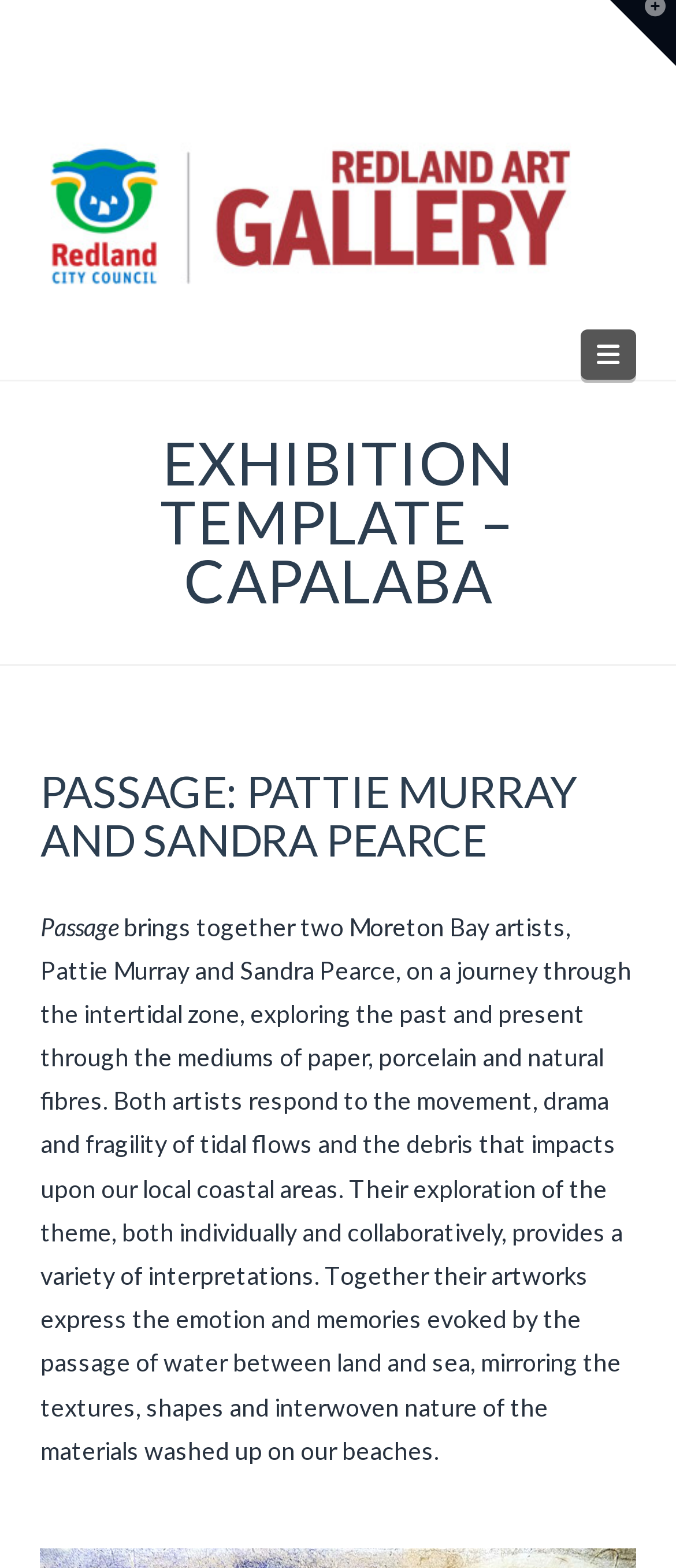What is the theme of the exhibition?
Please use the image to provide an in-depth answer to the question.

The text describes the exhibition as exploring 'the past and present through the mediums of paper, porcelain and natural fibres' in the context of the intertidal zone. This suggests that the theme of the exhibition is related to the intertidal zone and its impact on the local coastal areas.